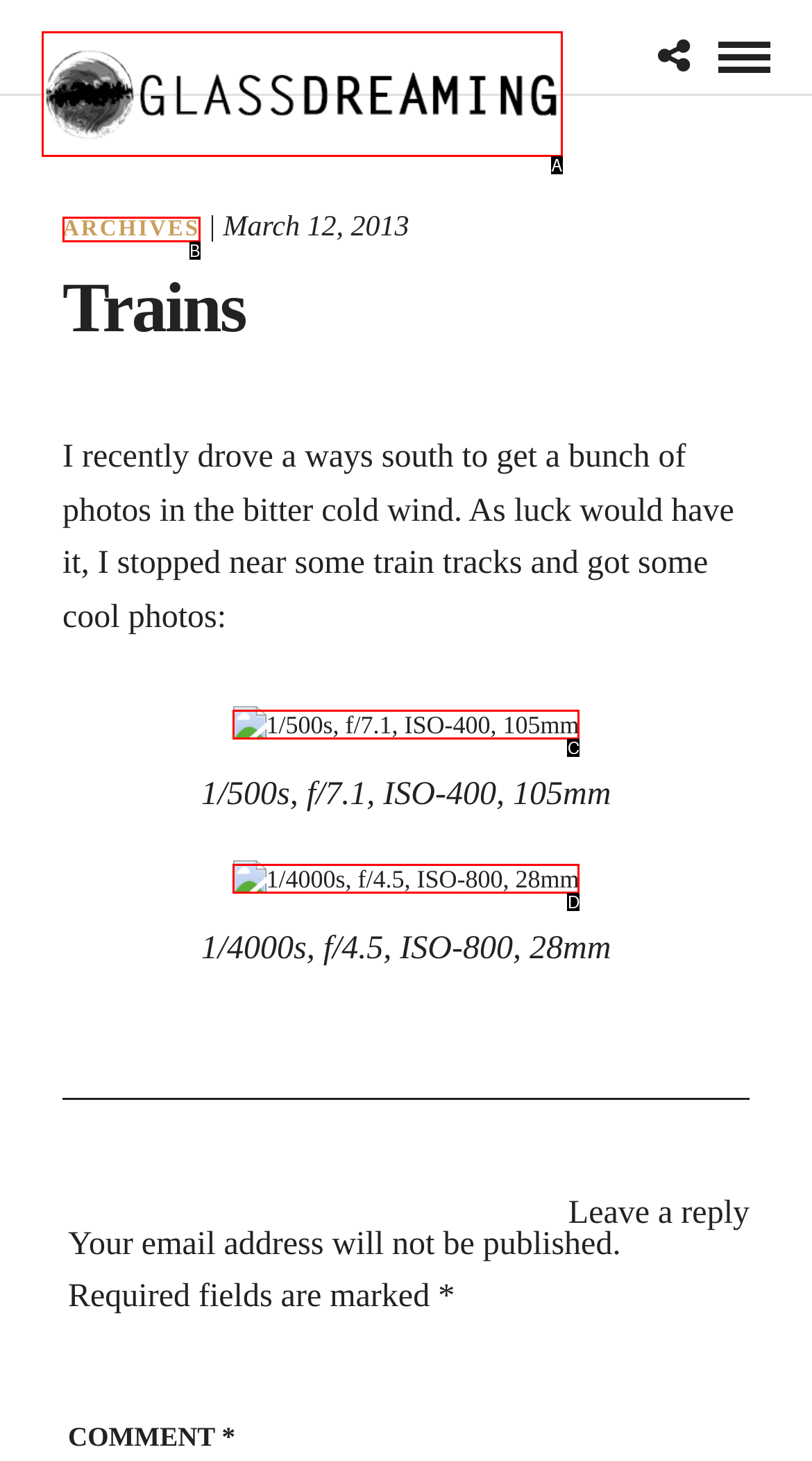Find the option that matches this description: parent_node: 1/500s, f/7.1, ISO-400, 105mm
Provide the corresponding letter directly.

C